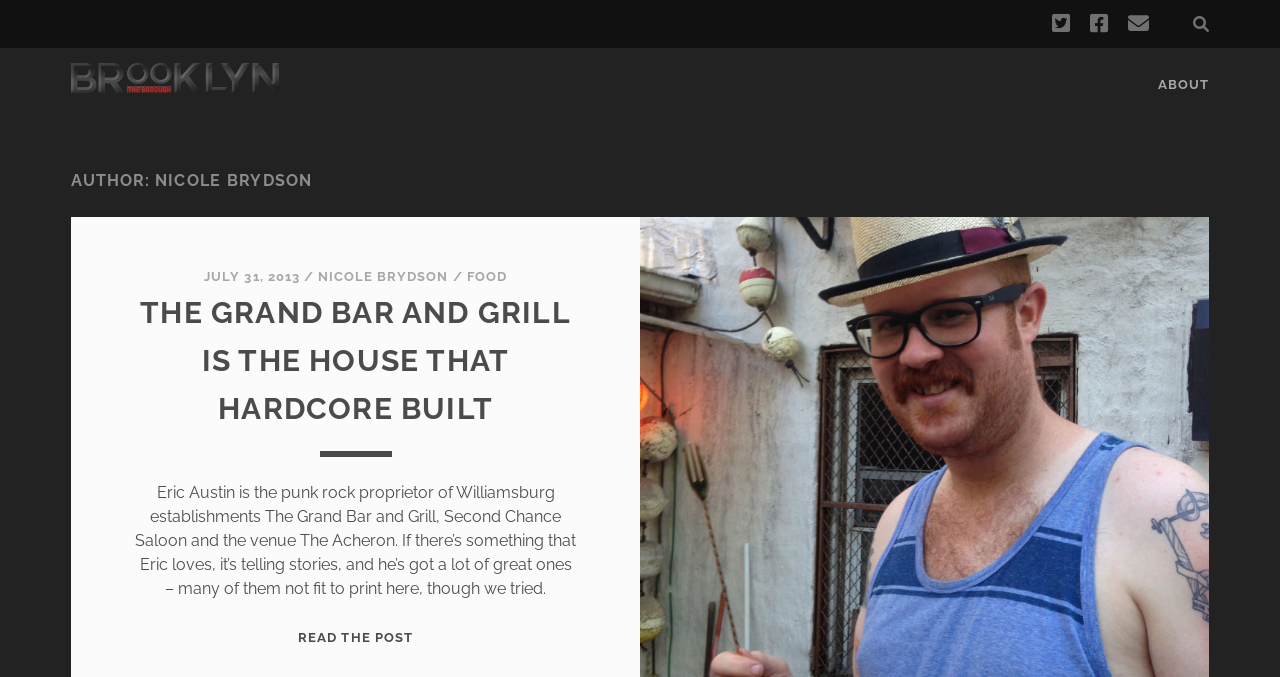Could you identify the text that serves as the heading for this webpage?

AUTHOR: NICOLE BRYDSON